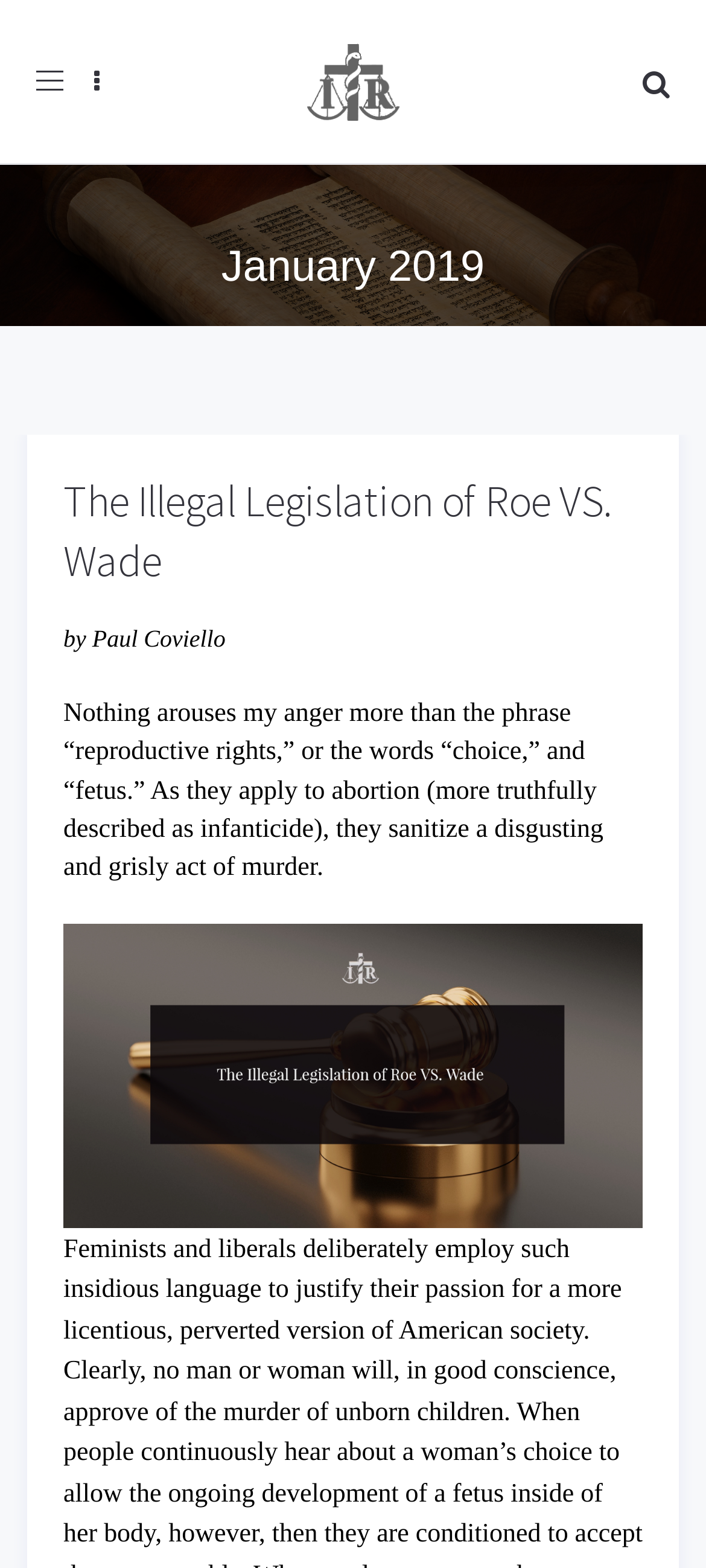What is the topic of the article?
Carefully analyze the image and provide a detailed answer to the question.

I inferred the topic of the article by reading the text content of the StaticText elements. The text mentions 'abortion', 'infanticide', and 'reproductive rights', which are all related to the topic of abortion. Additionally, the title of the article 'The Illegal Legislation of Roe VS. Wade' suggests that the article is about a specific court case related to abortion.